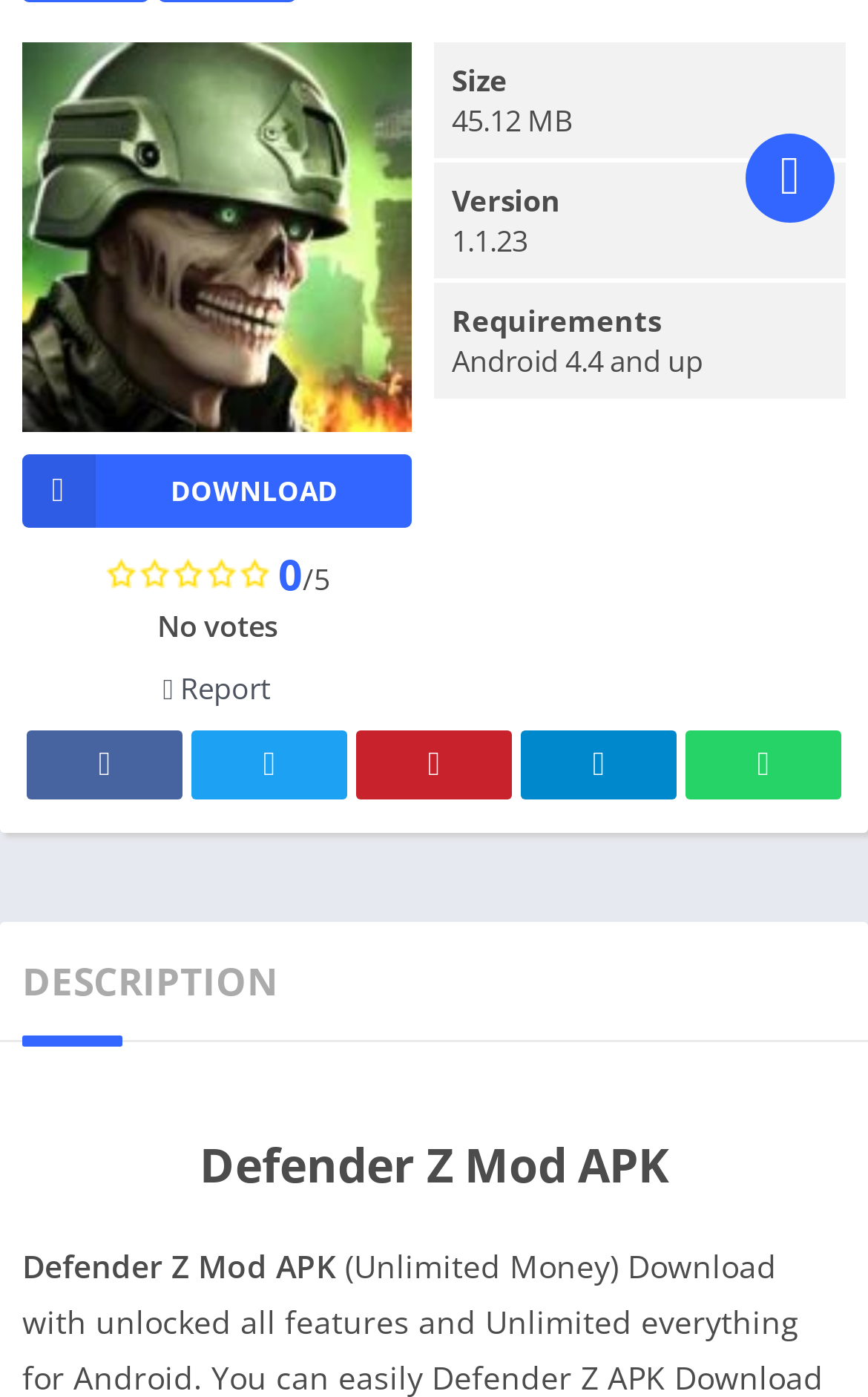What is the size of the Defender Z Mod APK?
From the image, provide a succinct answer in one word or a short phrase.

45.12 MB